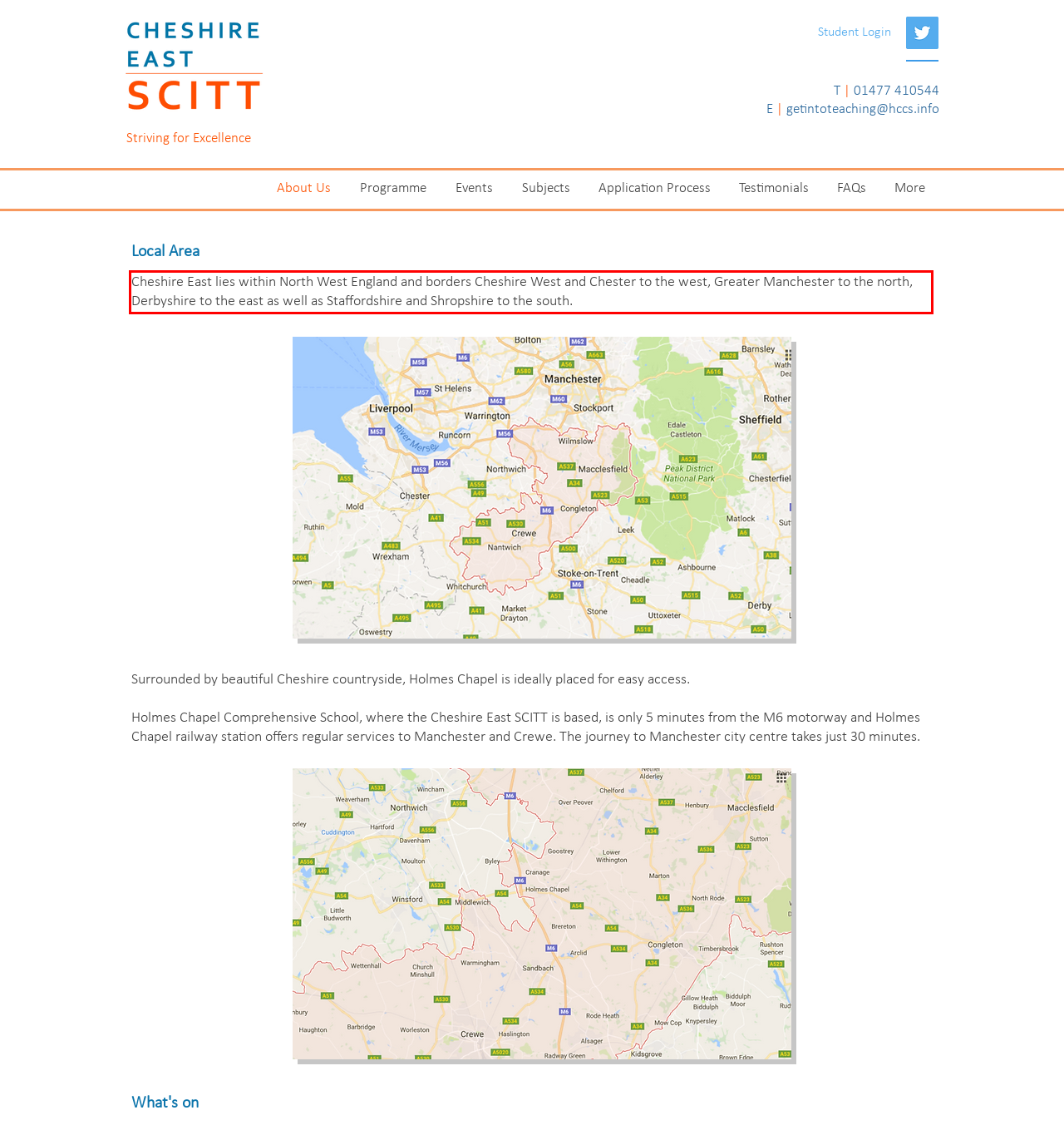Given the screenshot of a webpage, identify the red rectangle bounding box and recognize the text content inside it, generating the extracted text.

Cheshire East lies within North West England and borders Cheshire West and Chester to the west, Greater Manchester to the north, Derbyshire to the east as well as Staffordshire and Shropshire to the south.